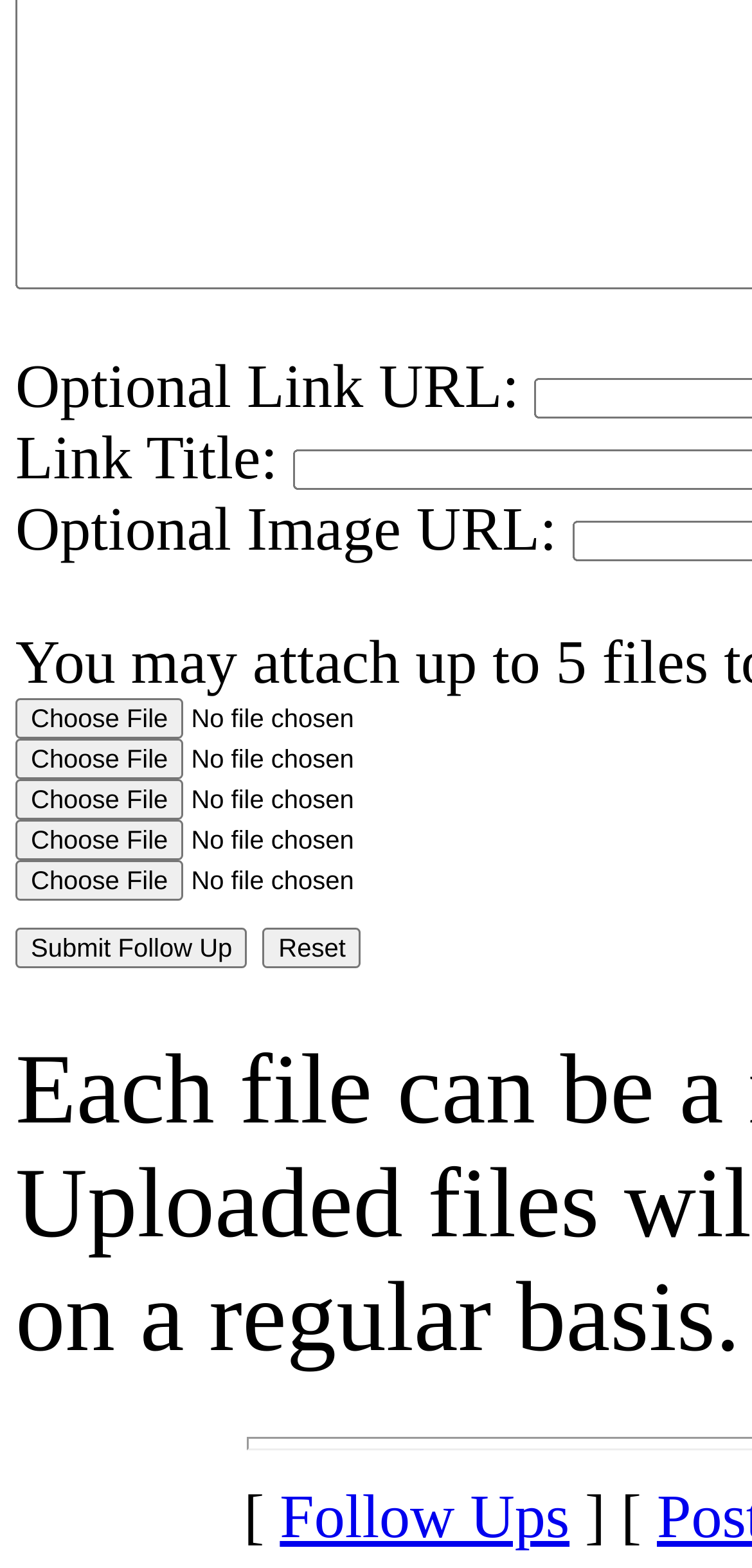Answer succinctly with a single word or phrase:
What is the purpose of the 'Submit Follow Up' button?

To submit a follow-up